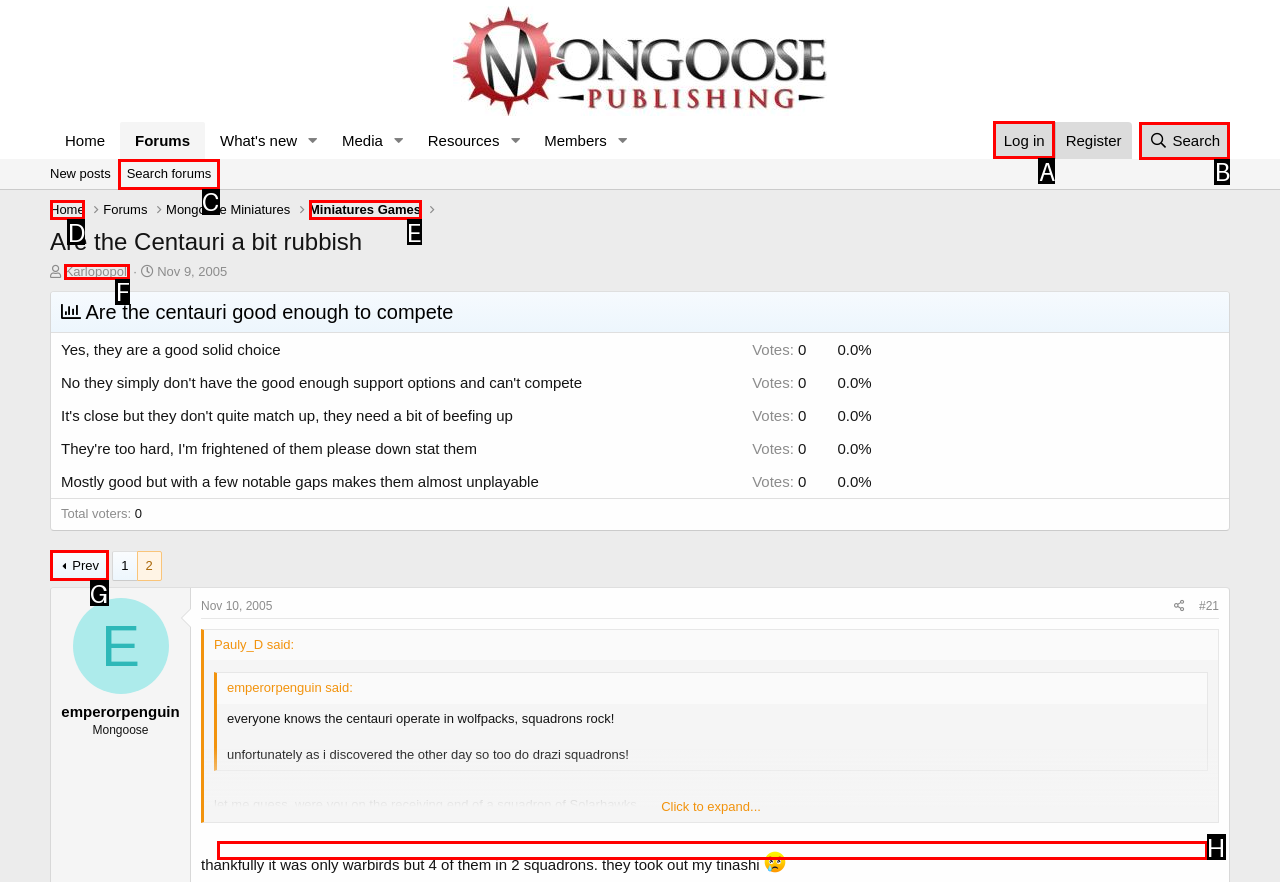Tell me the letter of the correct UI element to click for this instruction: Click on the 'Log in' link. Answer with the letter only.

A